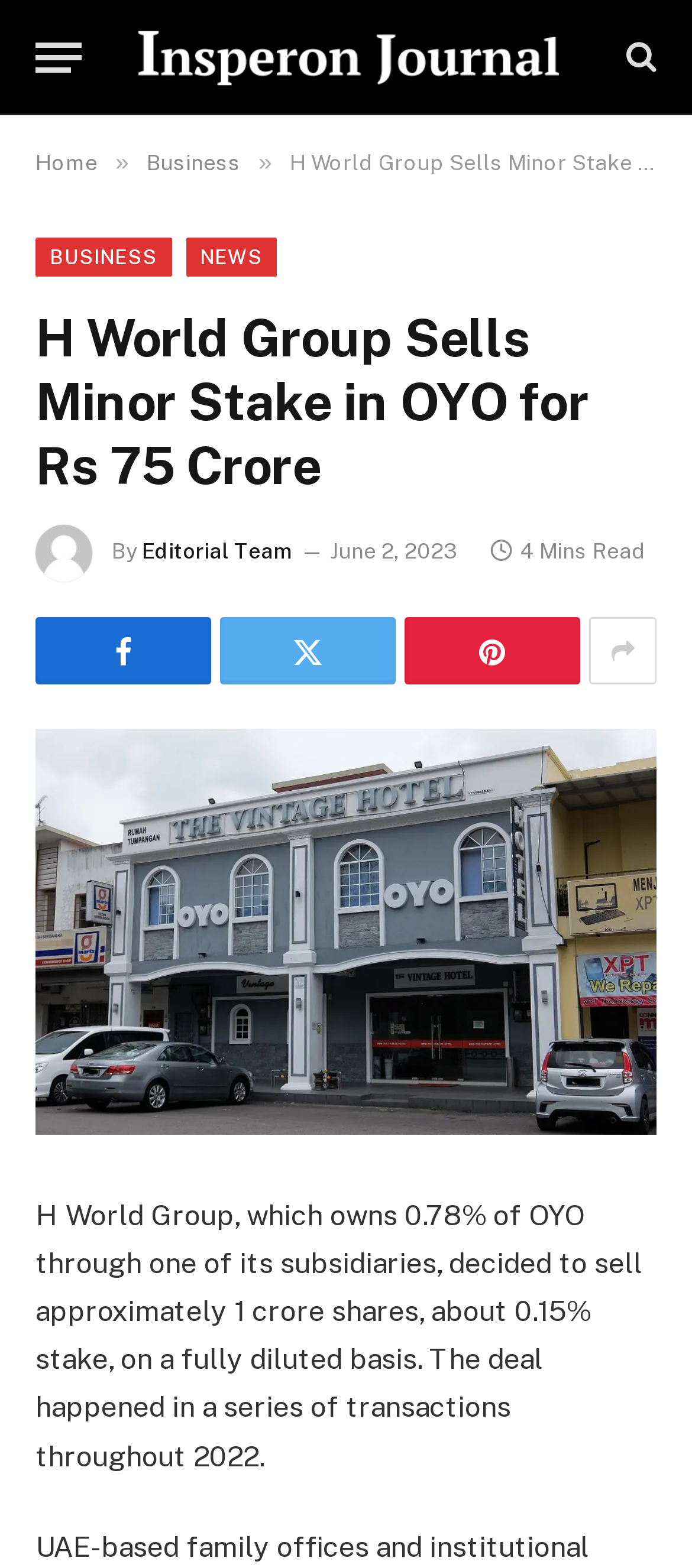Please determine the primary heading and provide its text.

H World Group Sells Minor Stake in OYO for Rs 75 Crore